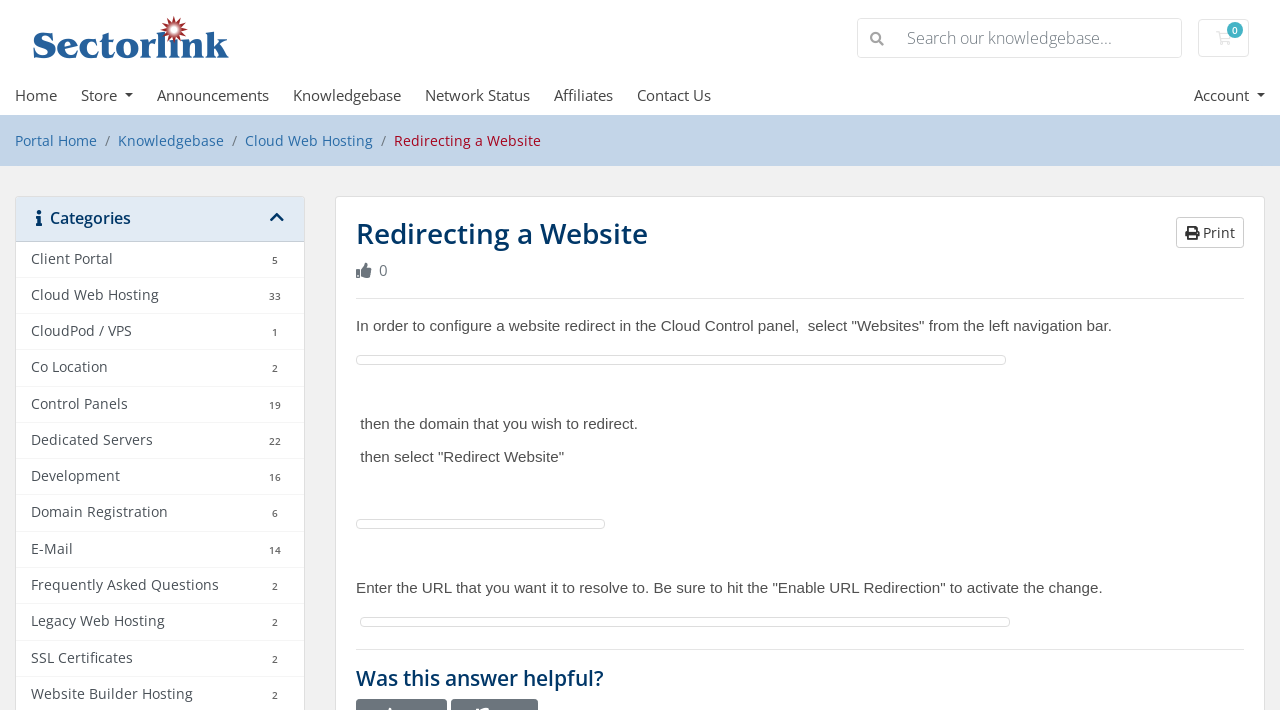What is the navigation bar located?
Using the visual information, answer the question in a single word or phrase.

Left side